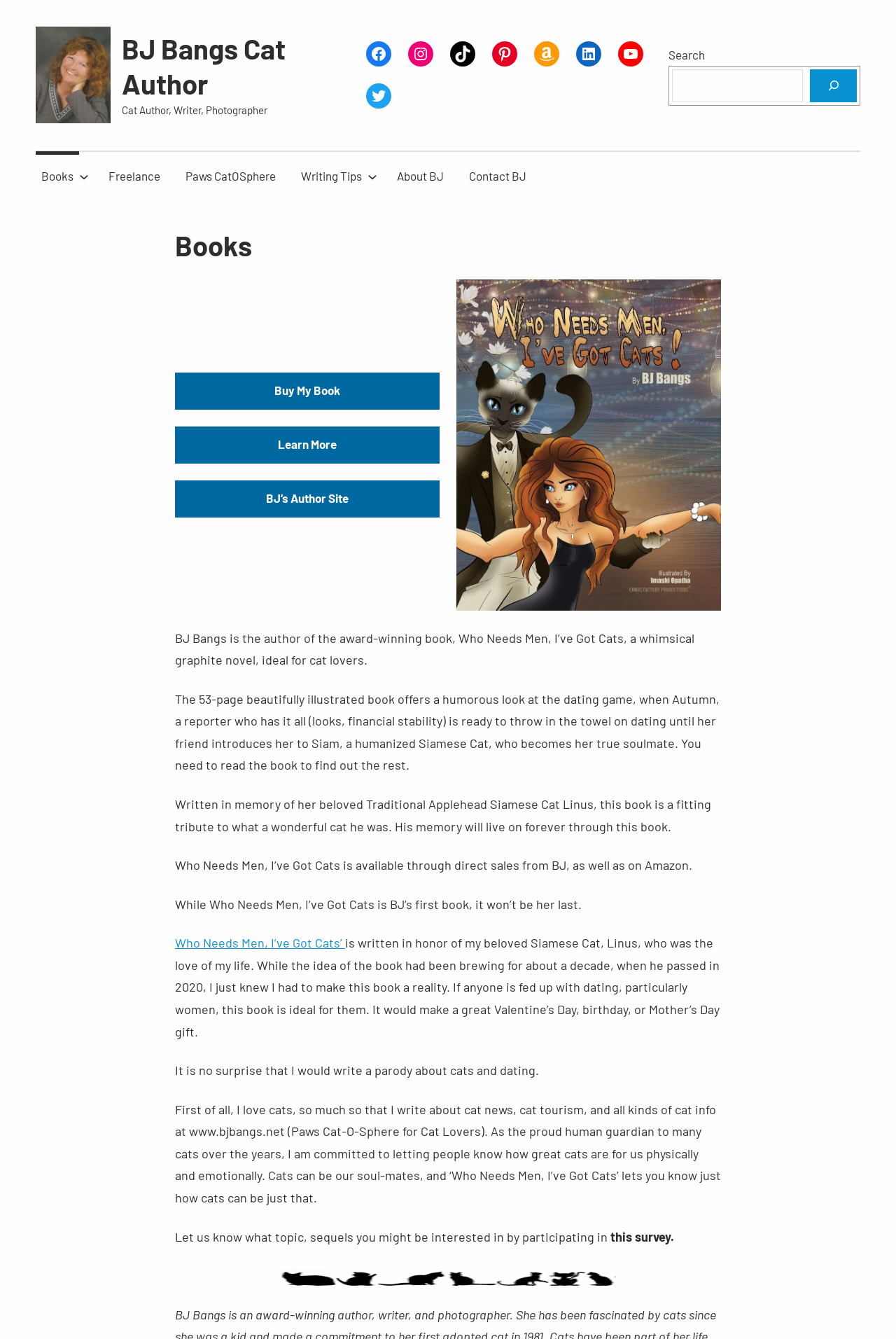What is the title of the book written by BJ Bangs?
Please answer the question with a detailed and comprehensive explanation.

I found the answer by looking at the StaticText element with the text 'BJ Bangs is the author of the award-winning book, Who Needs Men, I’ve Got Cats...'.